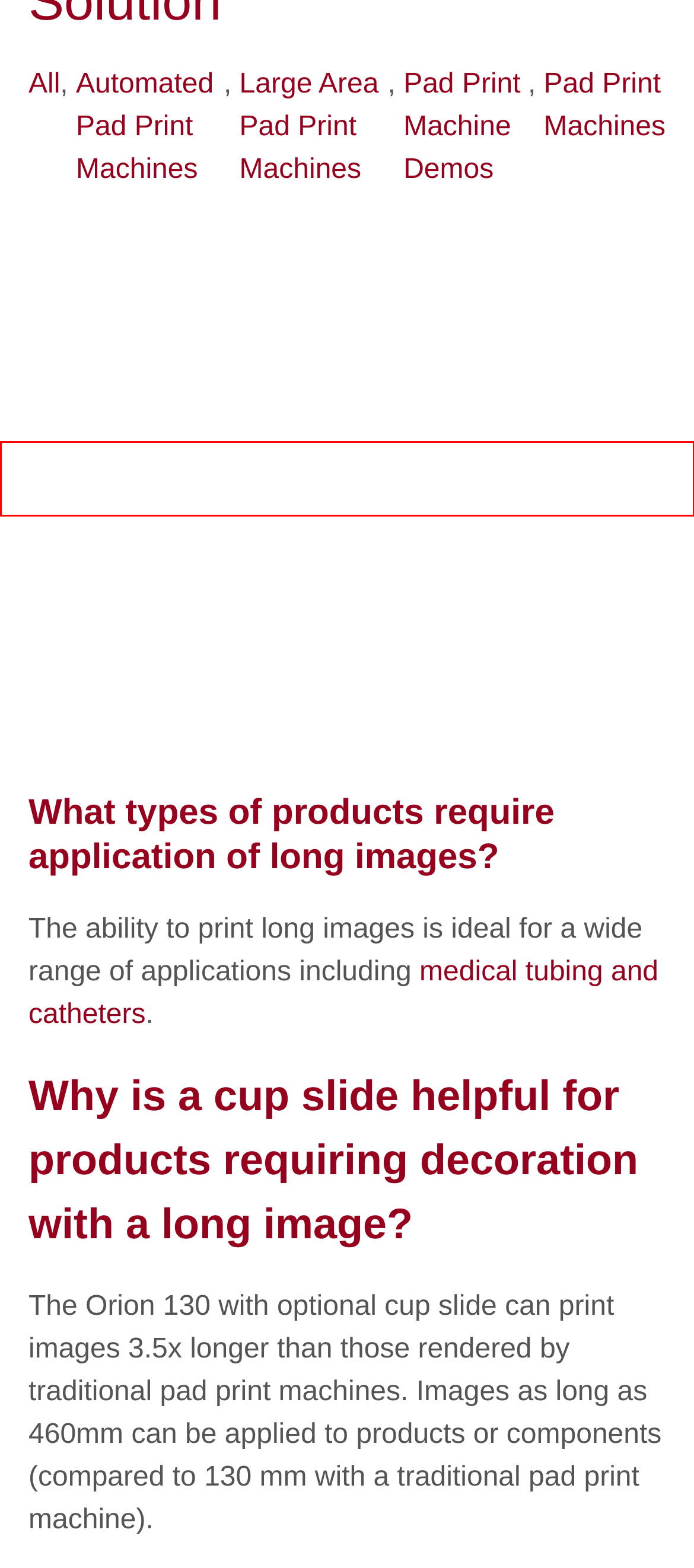You have a screenshot of a webpage with a red rectangle bounding box. Identify the best webpage description that corresponds to the new webpage after clicking the element within the red bounding box. Here are the candidates:
A. Supporting Products | Ancillary Equipment | Engineered Accessories
B. About Illinois Tool Works | Multinational Manufacturer
C. Pad Print for Electrical Components I ITW Trans Tech
D. Silicone Pad Print Pads | ITW Trans Tech
E. Large Area Pad Print Machines Archives | ITW Trans Tech
F. Additional Supplies | Pad Printing Supplies | High-Quality Decoration
G. Pad Print For Tools | ITW Trans Tech
H. Pad Printing Plate Making Services | ITW TransTech

B